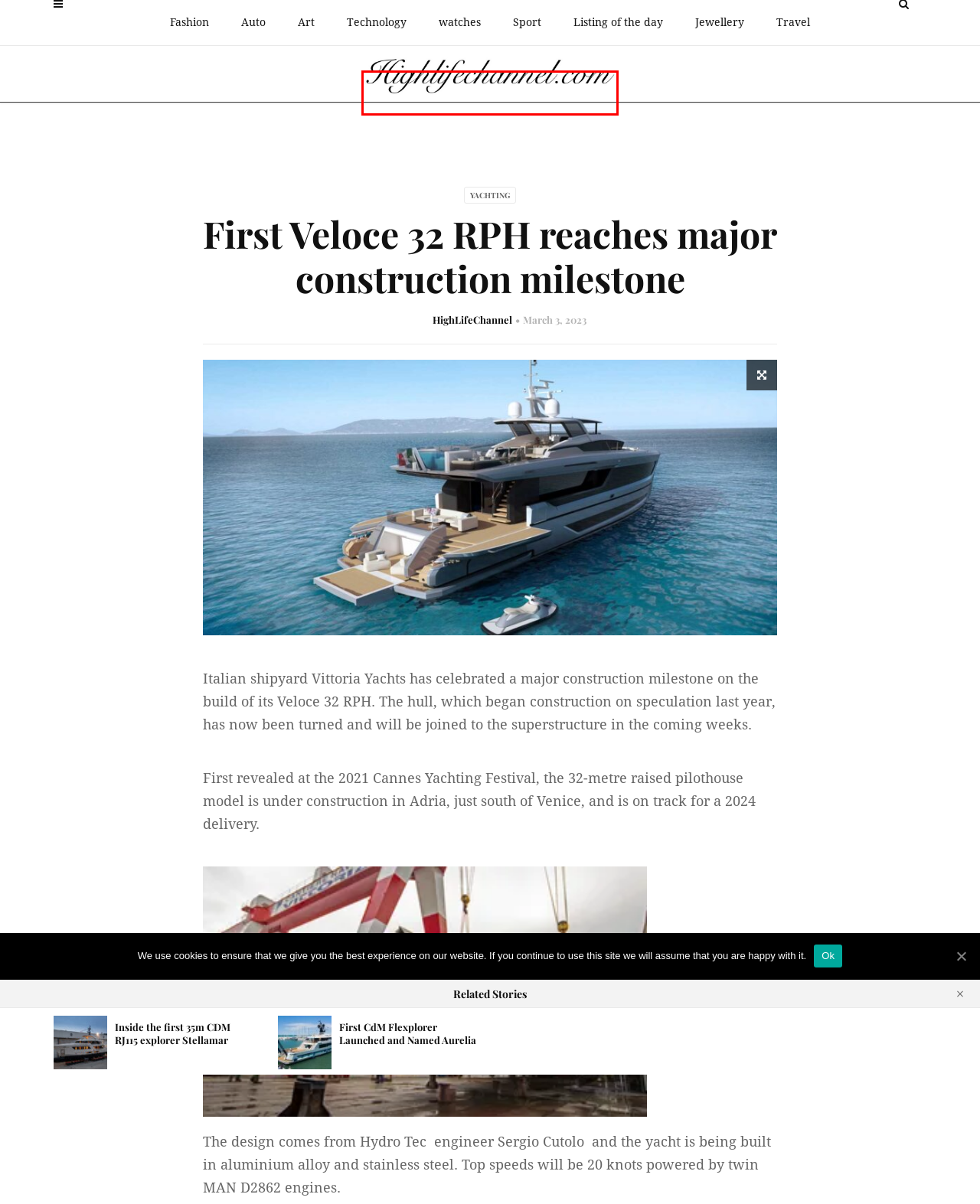You have a screenshot showing a webpage with a red bounding box highlighting an element. Choose the webpage description that best fits the new webpage after clicking the highlighted element. The descriptions are:
A. High Life Channel – High Life Channel
B. Art – High Life Channel
C. watches – High Life Channel
D. Yachting – High Life Channel
E. First CdM Flexplorer Launched and Named Aurelia – High Life Channel
F. HighLifeChannel – High Life Channel
G. Listing of the day – High Life Channel
H. Inside the first 35m CDM RJ115 explorer Stellamar – High Life Channel

A